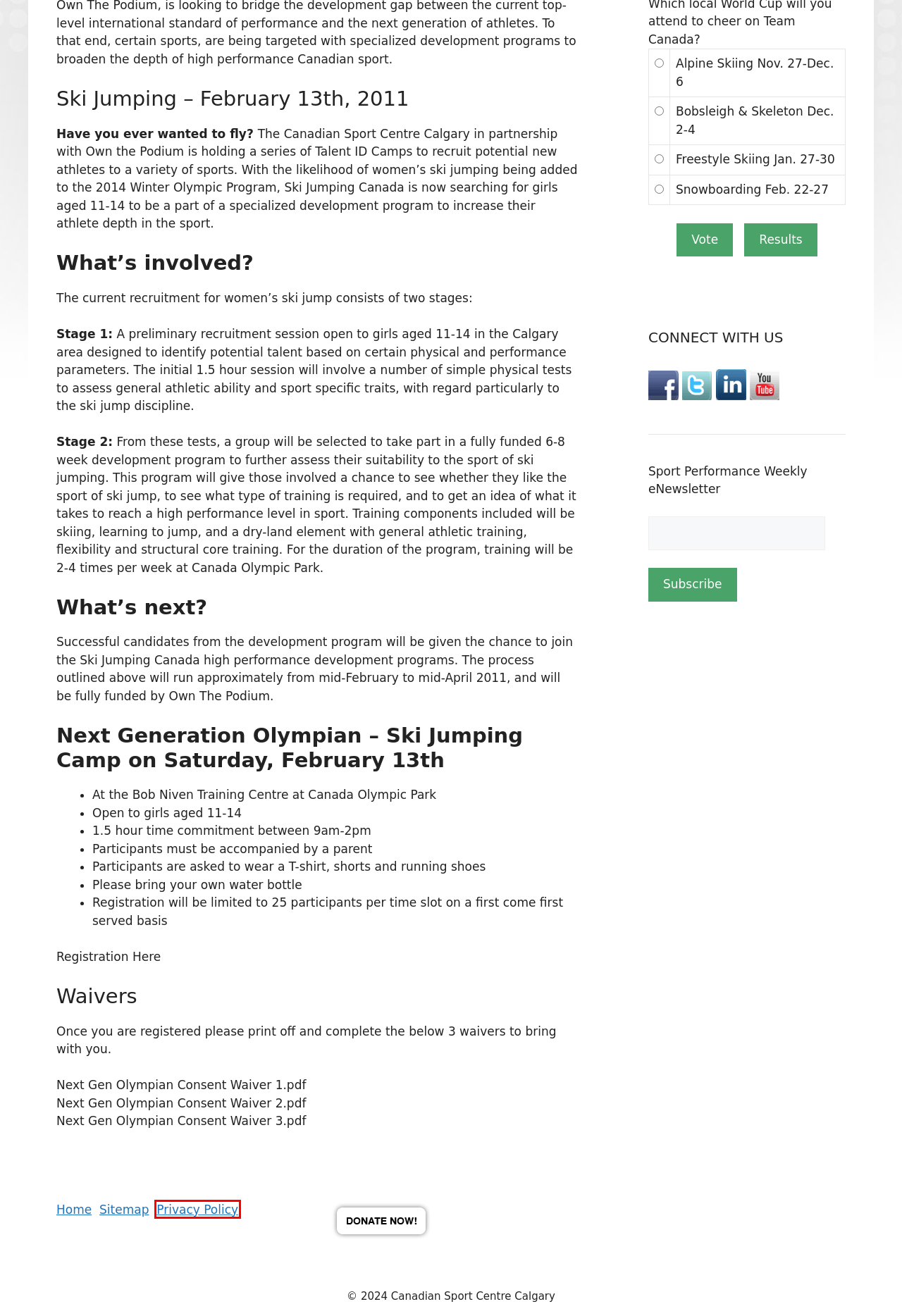Look at the screenshot of a webpage where a red bounding box surrounds a UI element. Your task is to select the best-matching webpage description for the new webpage after you click the element within the bounding box. The available options are:
A. Newsletter Archives
B. Careers
C. Sport Performance Weekly
D. Workshops
E. News
F. Sitemap
G. Privacy Policy
H. Youth Education Through Sport

G